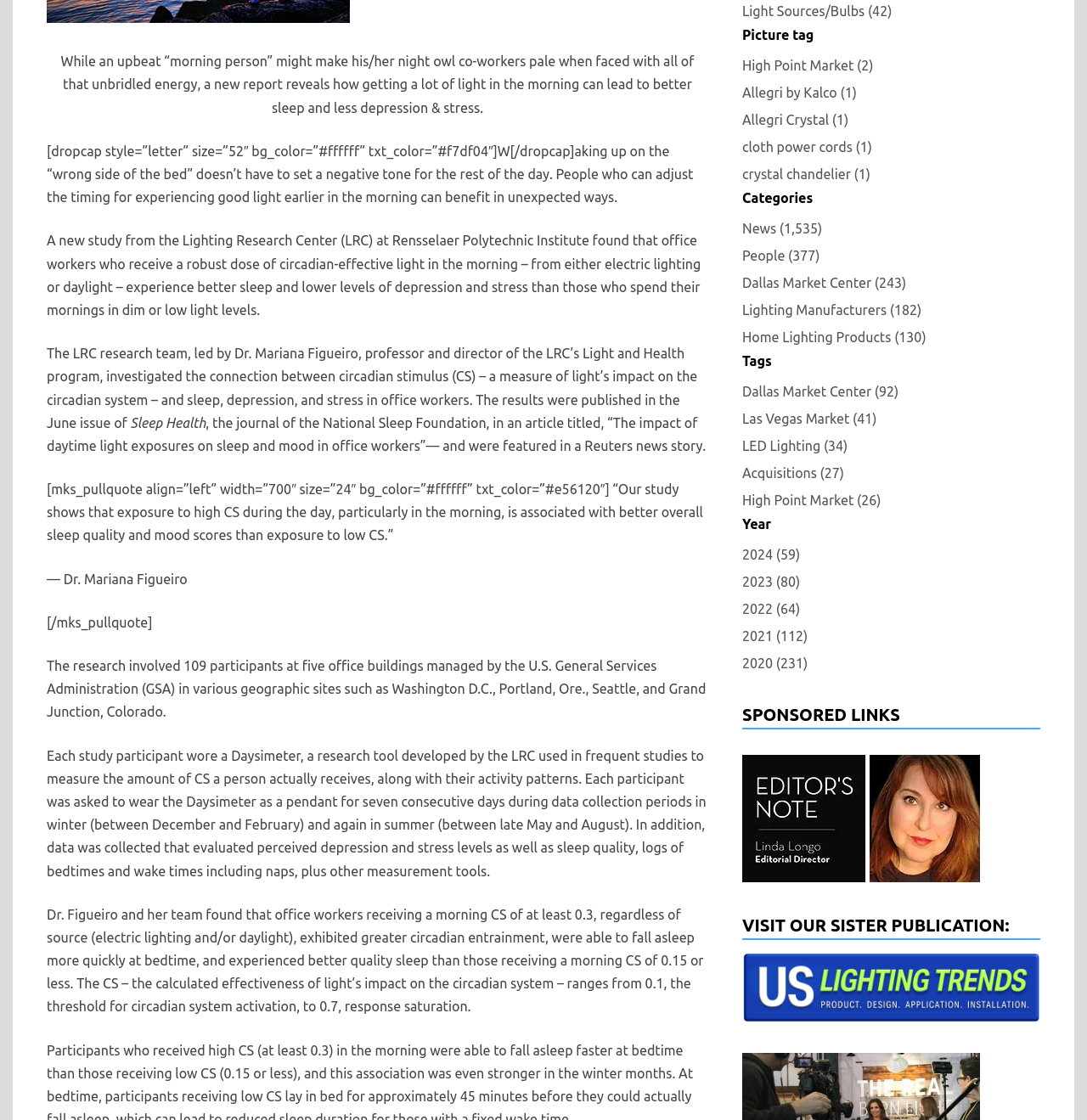Provide the bounding box coordinates of the HTML element described as: "parent_node: VISIT OUR SISTER PUBLICATION:". The bounding box coordinates should be four float numbers between 0 and 1, i.e., [left, top, right, bottom].

[0.683, 0.902, 0.957, 0.915]